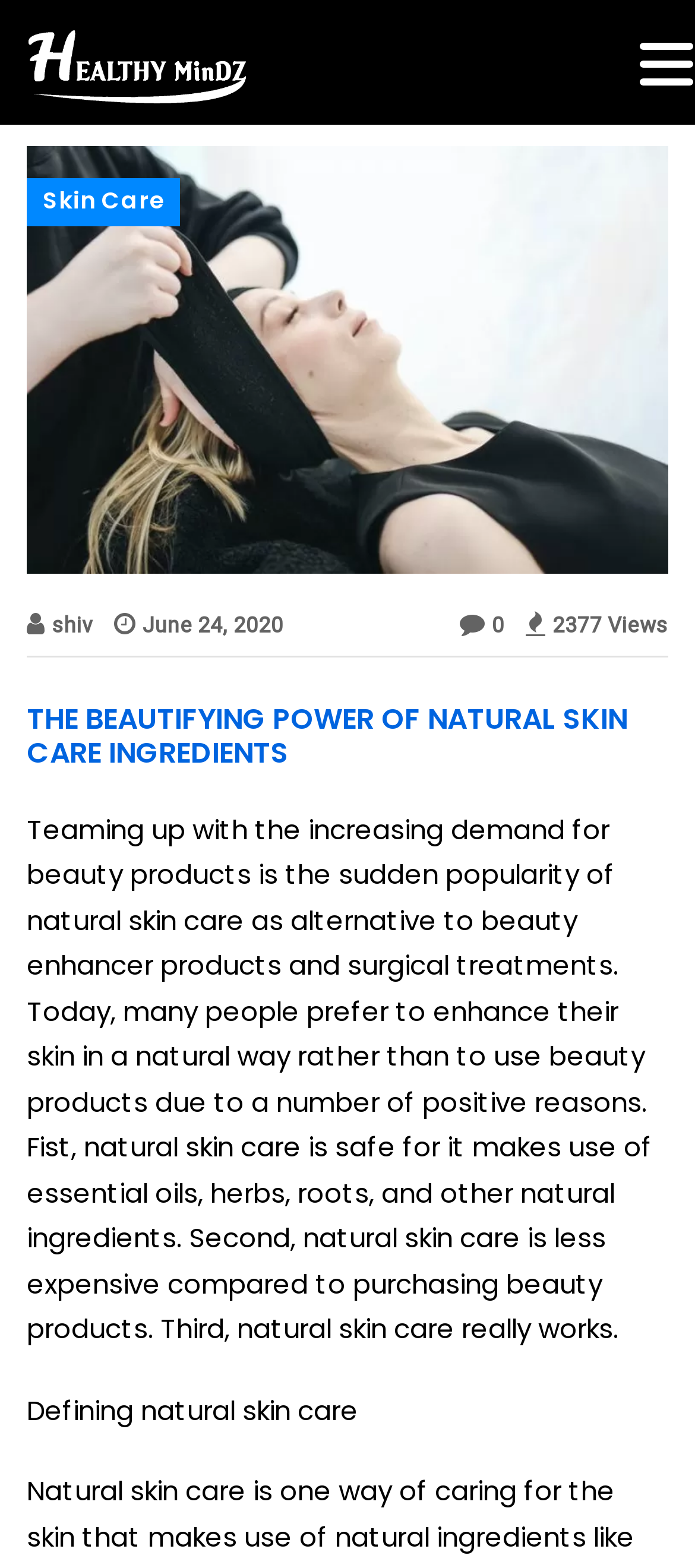Examine the image carefully and respond to the question with a detailed answer: 
How many views does the article have?

The number of views is mentioned in the text as '2377 Views', which is located at the top of the webpage.